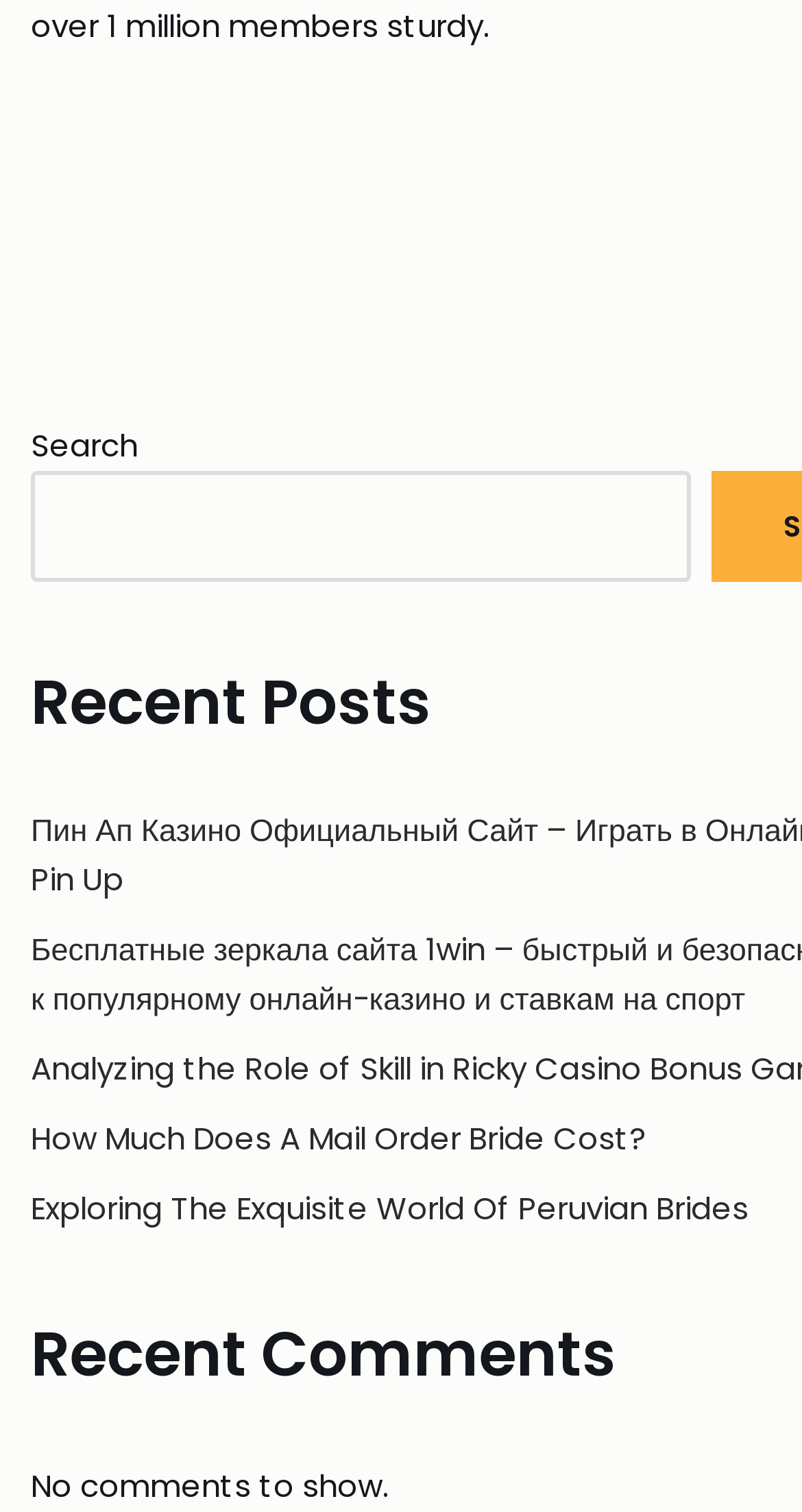Provide the bounding box coordinates in the format (top-left x, top-left y, bottom-right x, bottom-right y). All values are floating point numbers between 0 and 1. Determine the bounding box coordinate of the UI element described as: parent_node: Search name="s"

[0.038, 0.311, 0.862, 0.385]